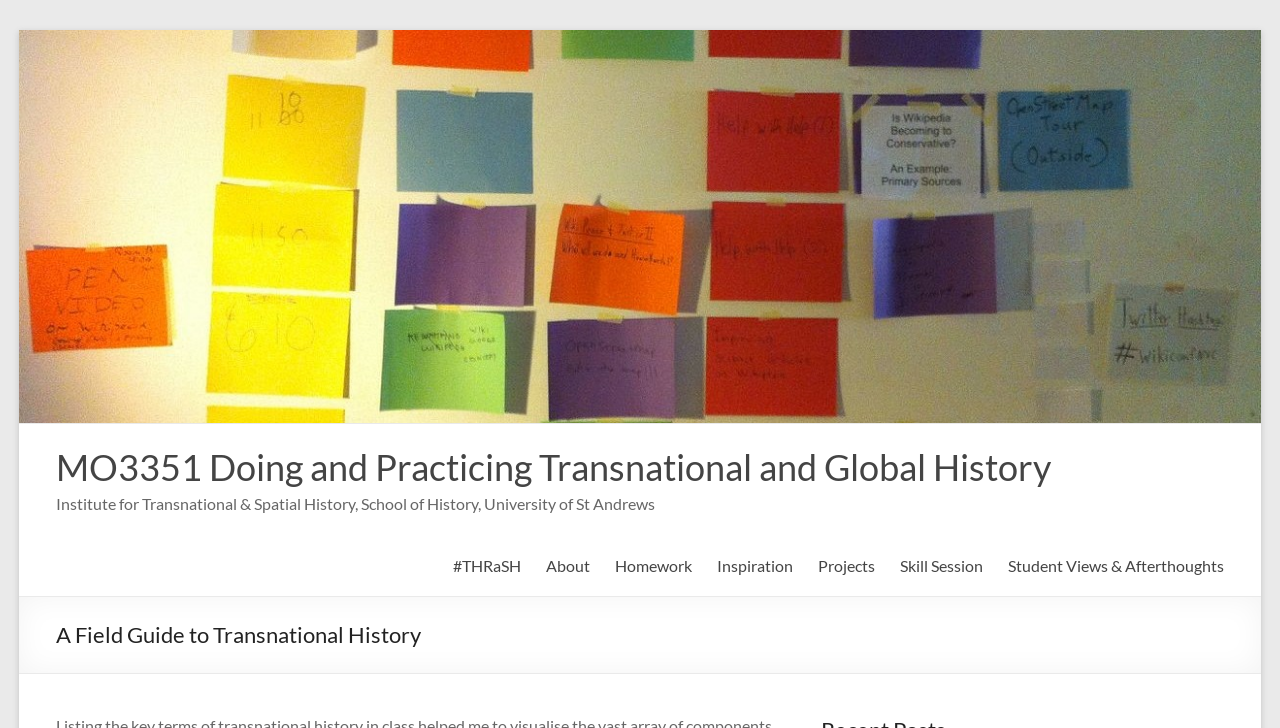What is the name of the institute?
Please answer the question with a single word or phrase, referencing the image.

Institute for Transnational & Spatial History